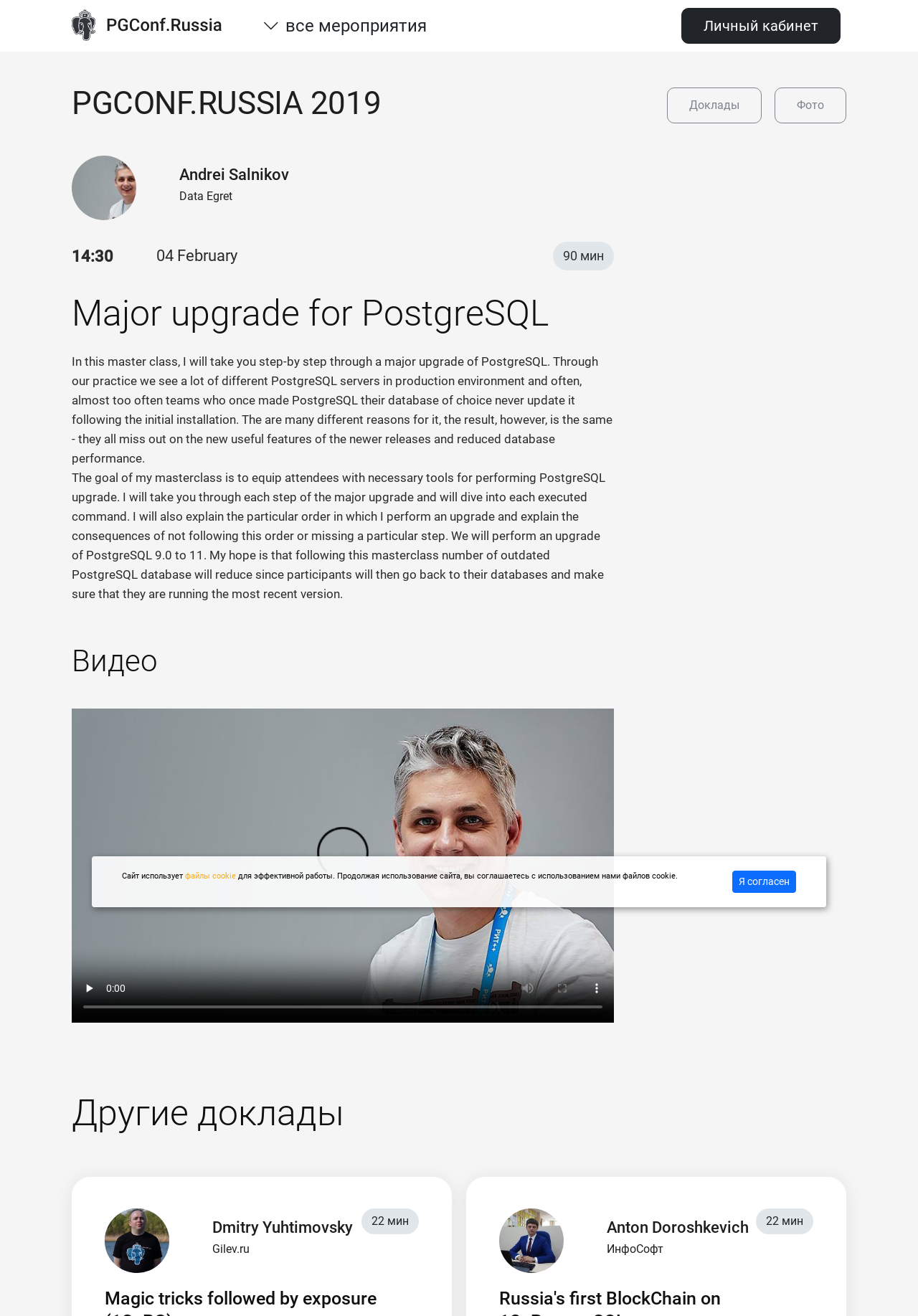What is the topic of the master class?
Kindly offer a detailed explanation using the data available in the image.

The topic of the master class is determined by reading the text description of the master class, which mentions 'a major upgrade of PostgreSQL' and explains the steps involved in the upgrade process.